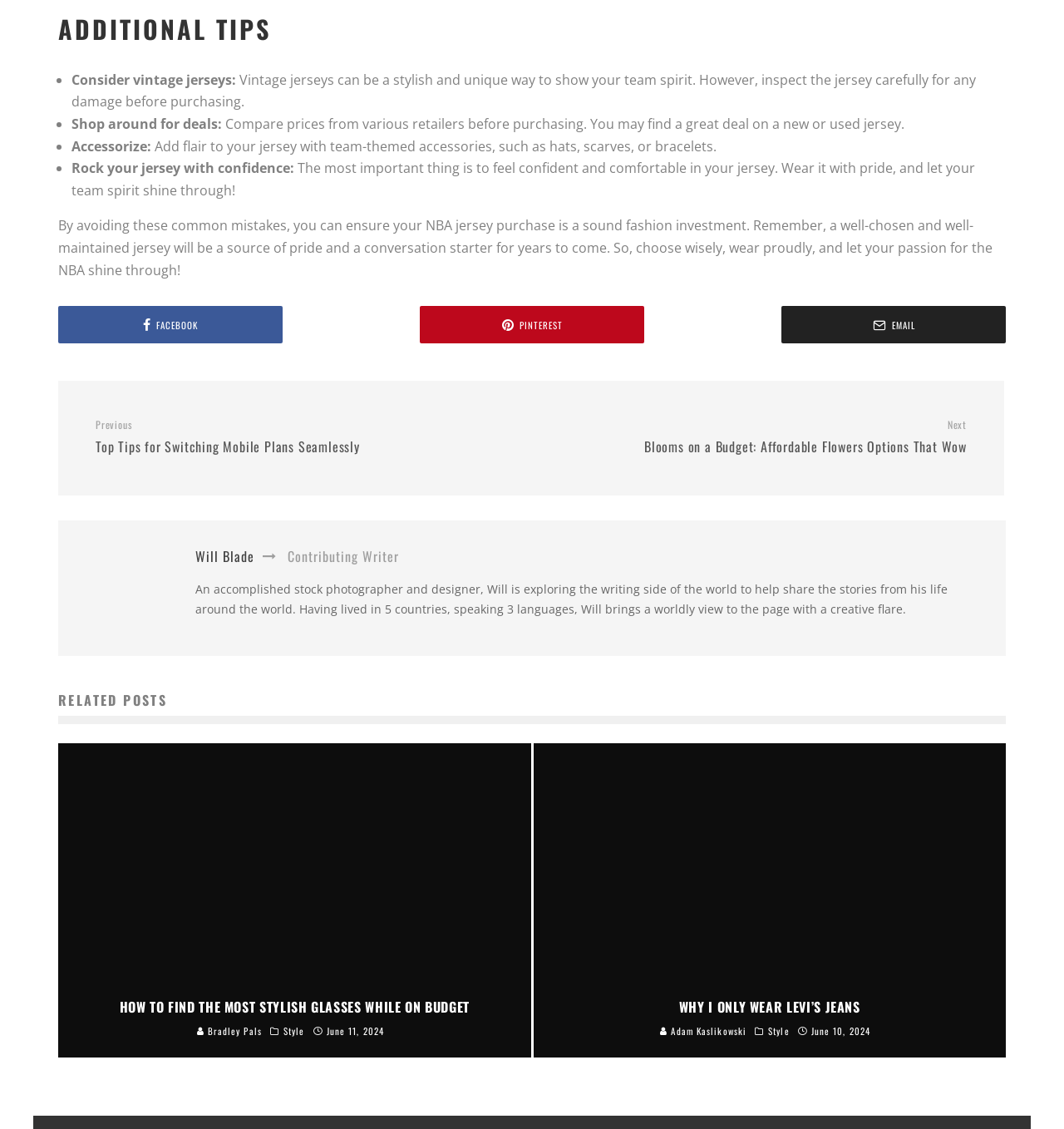Please find the bounding box for the UI component described as follows: "Adam Kaslikowski".

[0.621, 0.907, 0.702, 0.919]